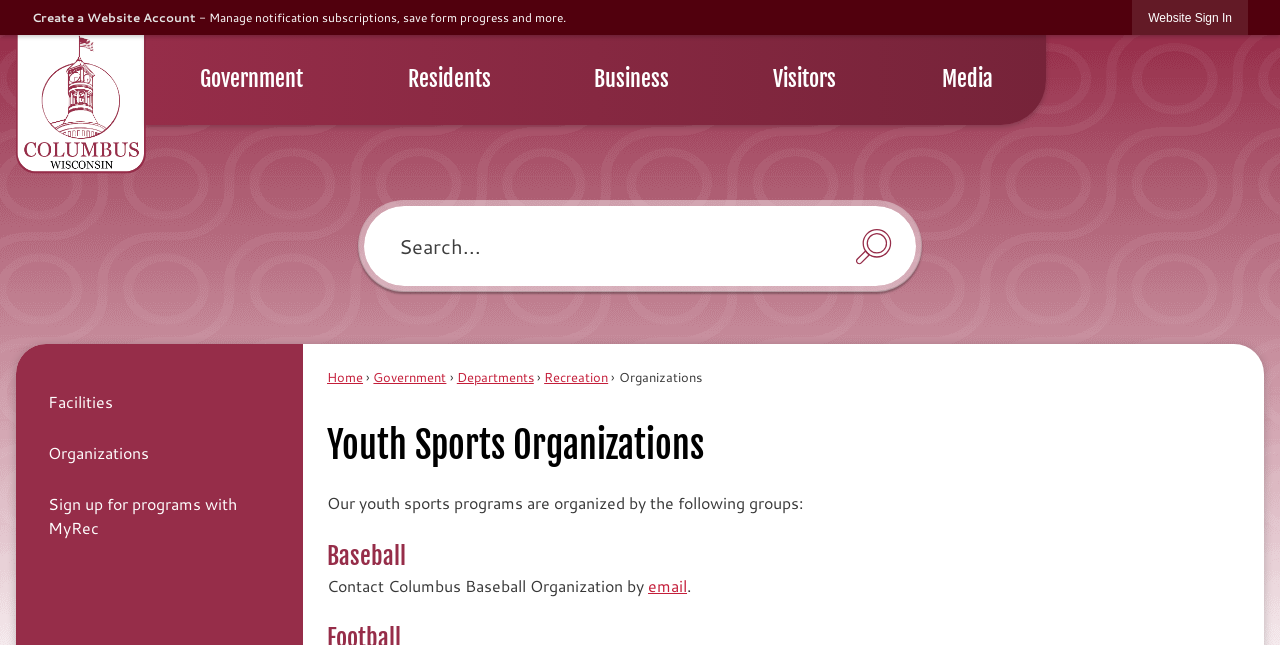How can someone contact the Columbus Baseball Organization?
From the image, respond using a single word or phrase.

By email